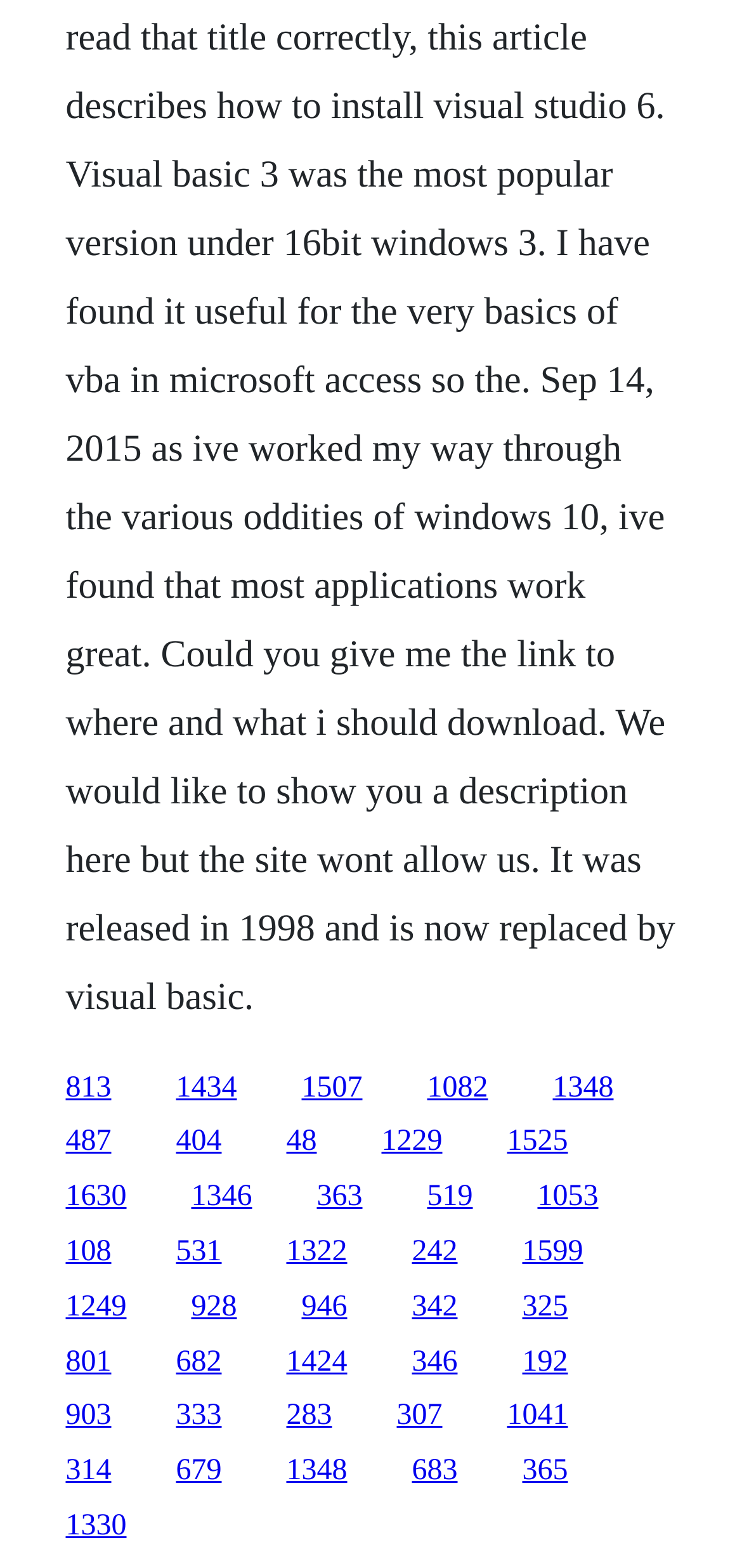Determine the bounding box coordinates of the section to be clicked to follow the instruction: "follow the eighth link". The coordinates should be given as four float numbers between 0 and 1, formatted as [left, top, right, bottom].

[0.088, 0.718, 0.15, 0.739]